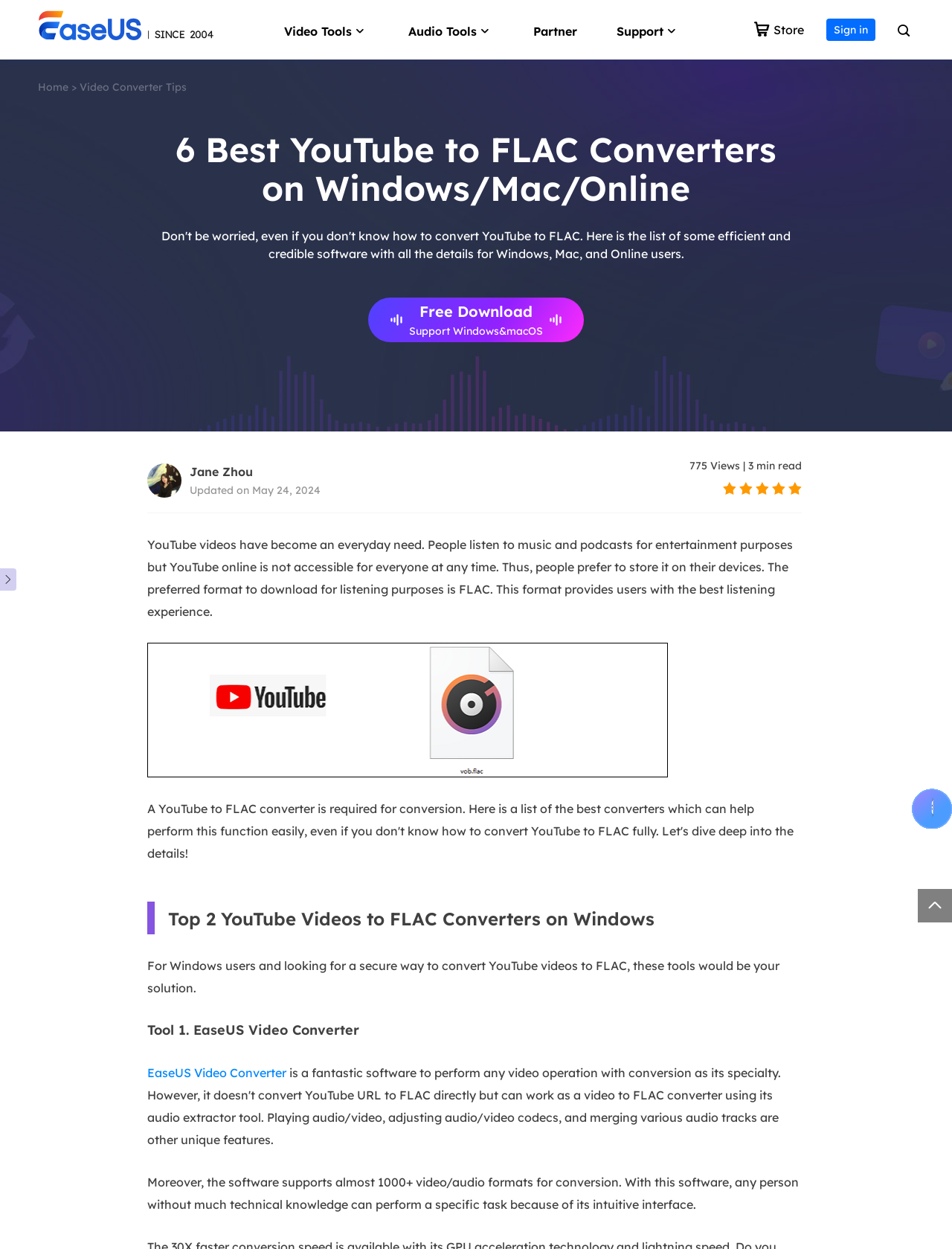Determine the bounding box coordinates of the clickable element to complete this instruction: "Explore the Games category". Provide the coordinates in the format of four float numbers between 0 and 1, [left, top, right, bottom].

None